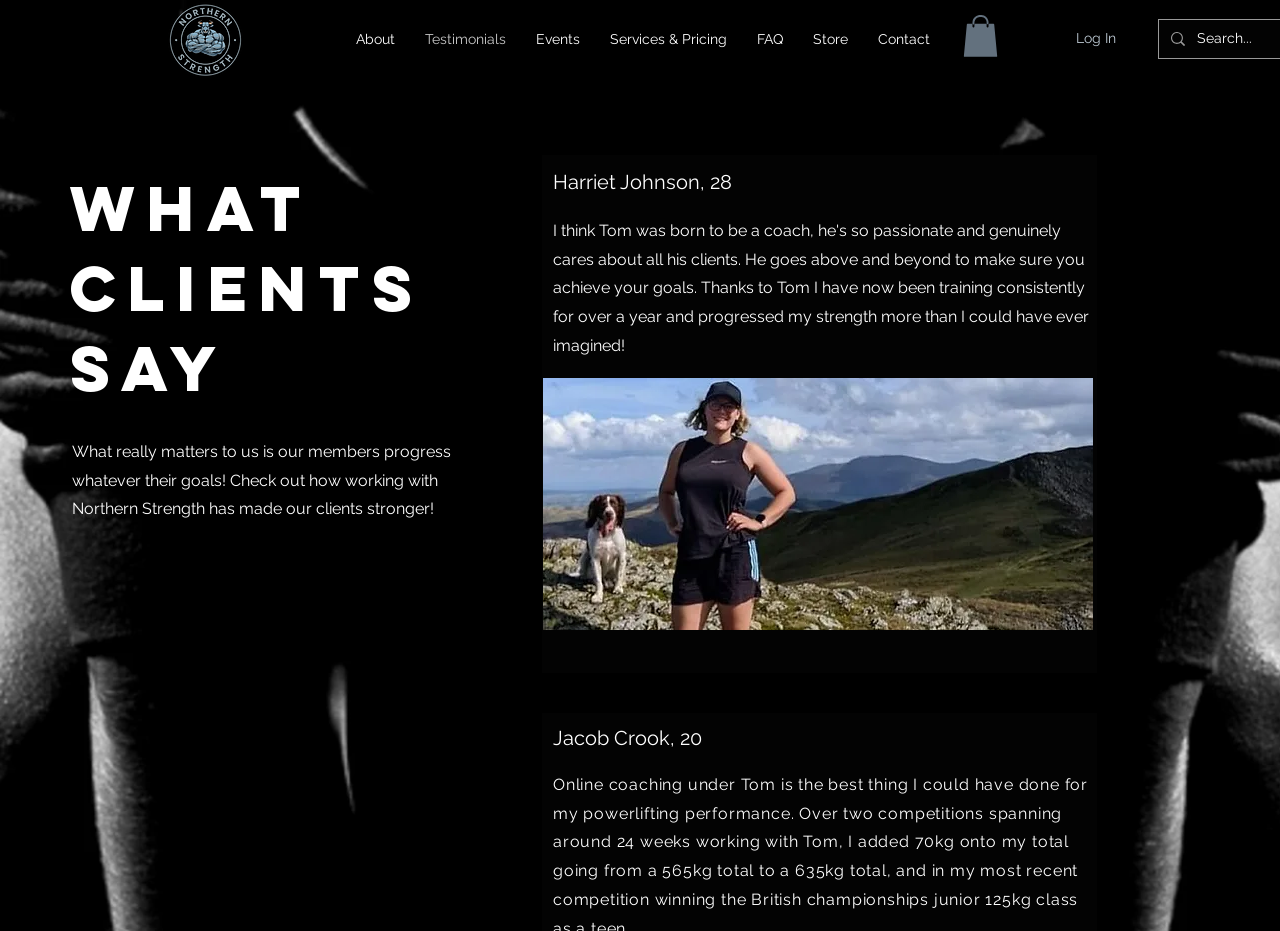Please determine the bounding box coordinates of the element to click on in order to accomplish the following task: "Click the Northern Strength Logo". Ensure the coordinates are four float numbers ranging from 0 to 1, i.e., [left, top, right, bottom].

[0.127, 0.0, 0.193, 0.084]